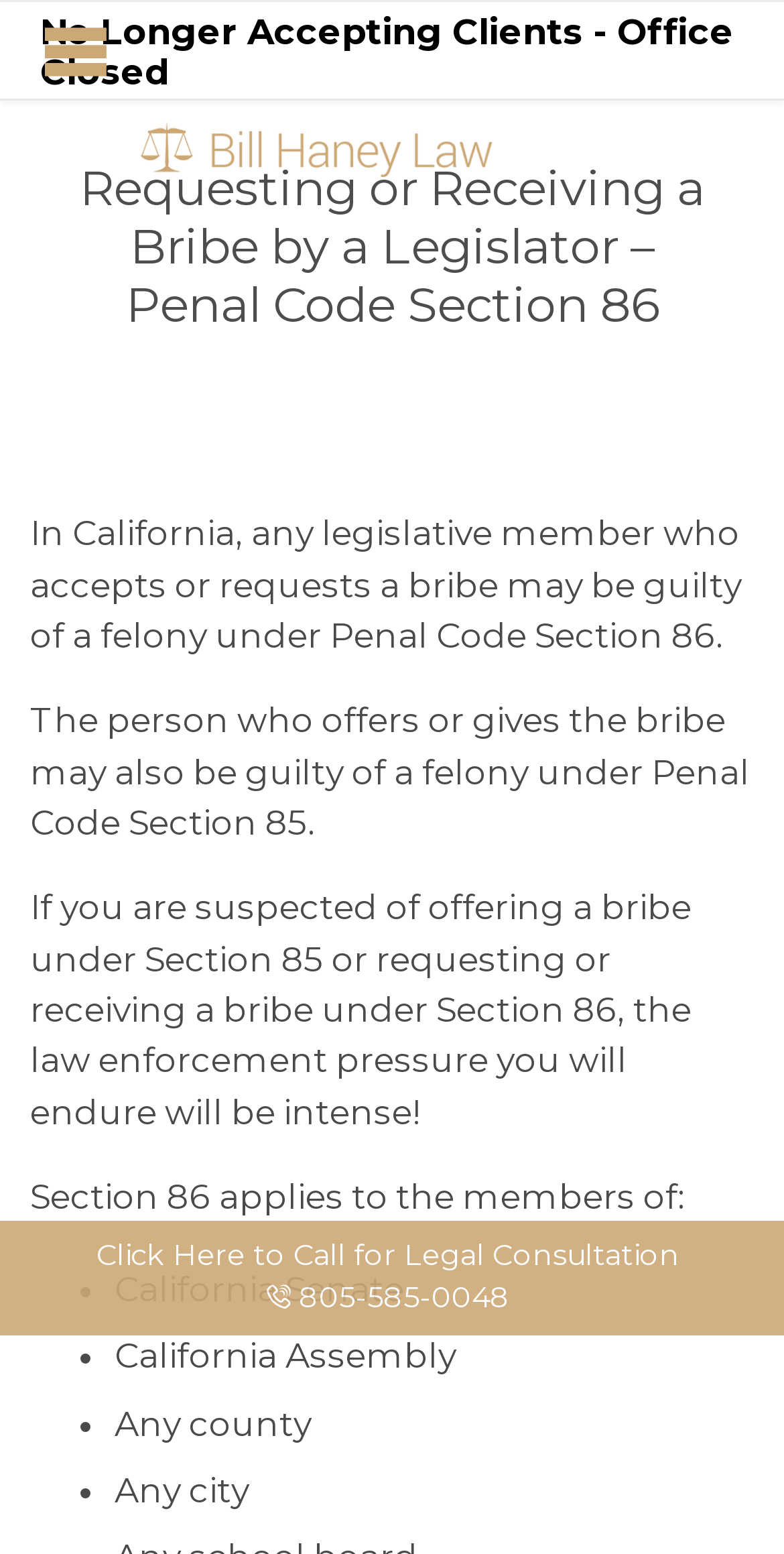Can you find and provide the title of the webpage?

Requesting or Receiving a Bribe by a Legislator – Penal Code Section 86